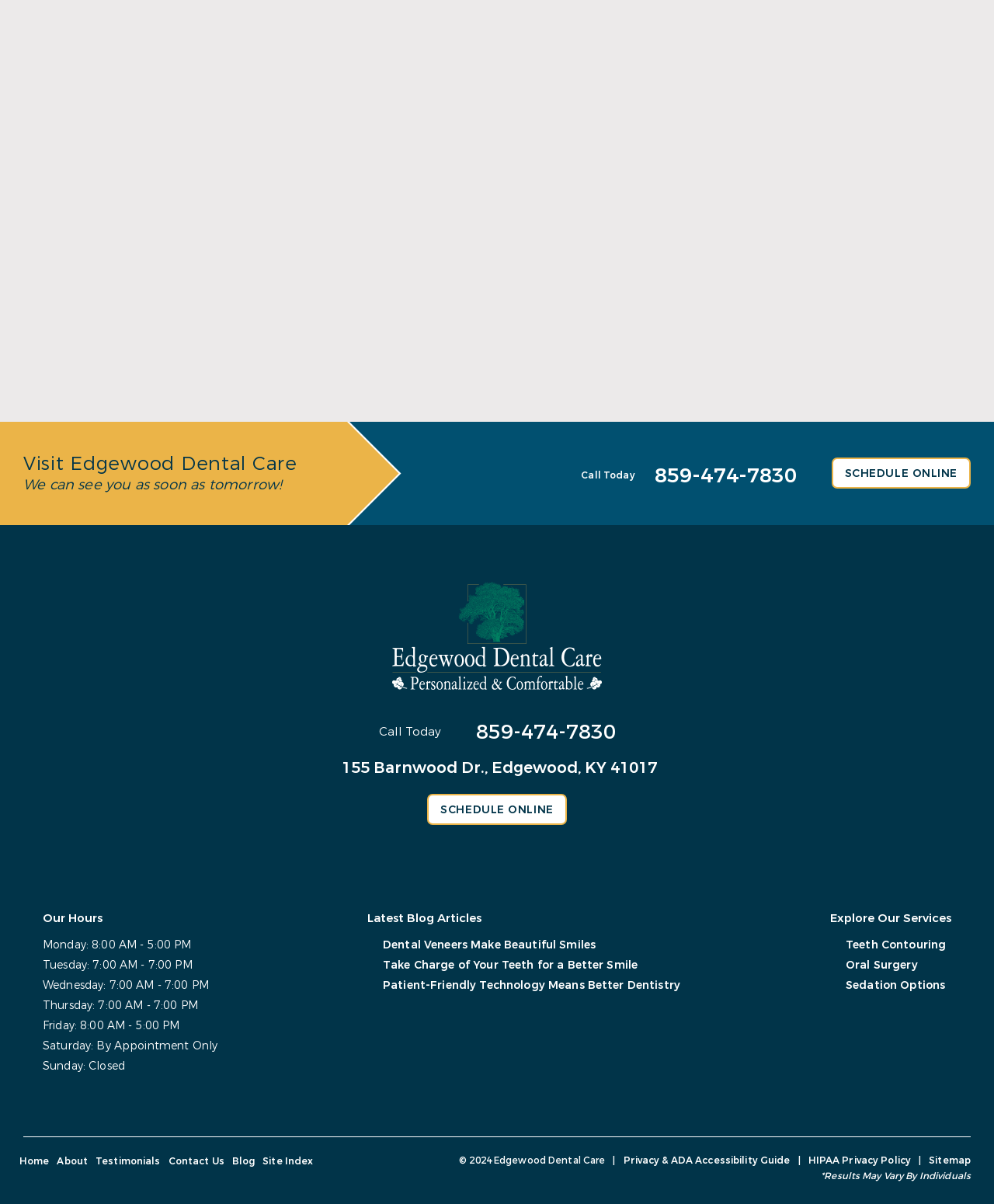What are the hours of operation on Monday?
Based on the visual, give a brief answer using one word or a short phrase.

8:00 AM - 5:00 PM